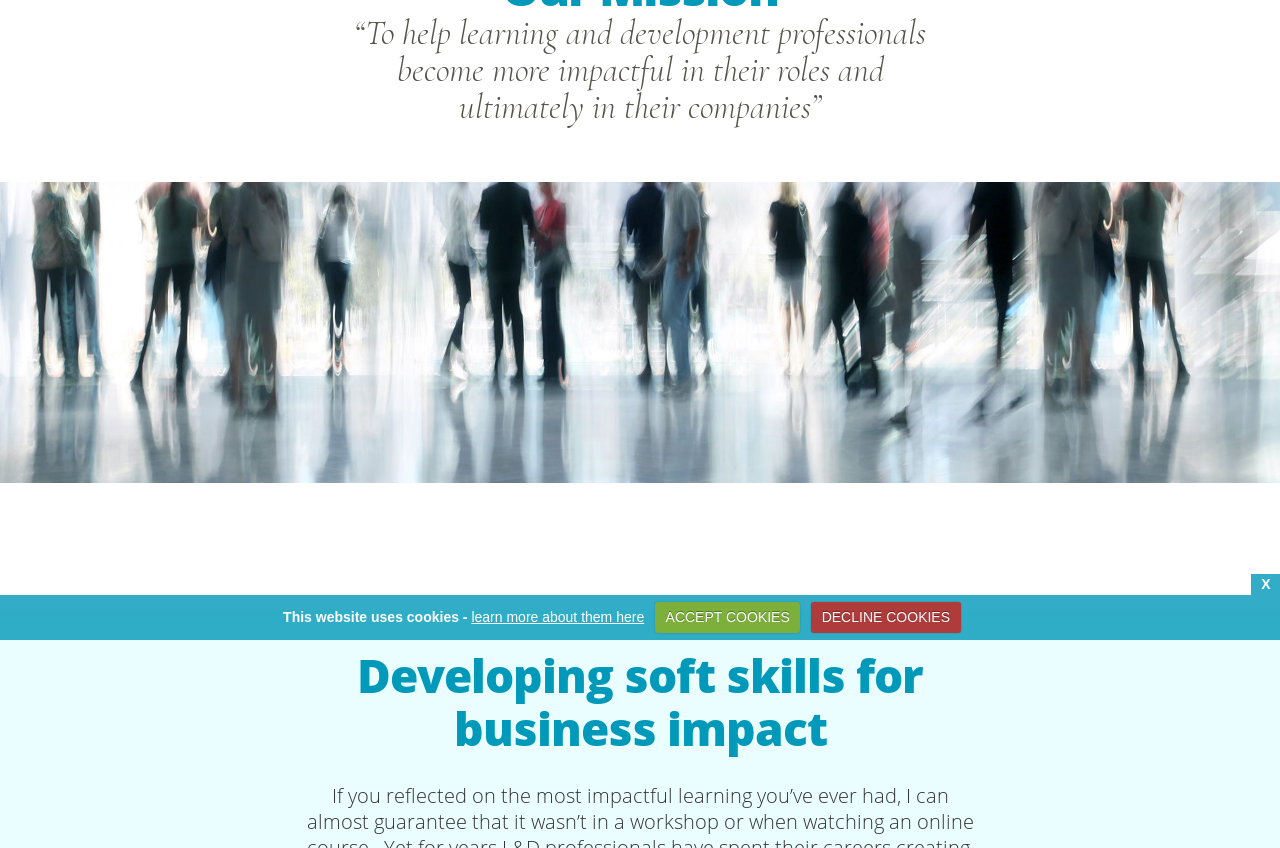Please find the bounding box coordinates (top-left x, top-left y, bottom-right x, bottom-right y) in the screenshot for the UI element described as follows: DECLINE COOKIES

[0.634, 0.71, 0.75, 0.746]